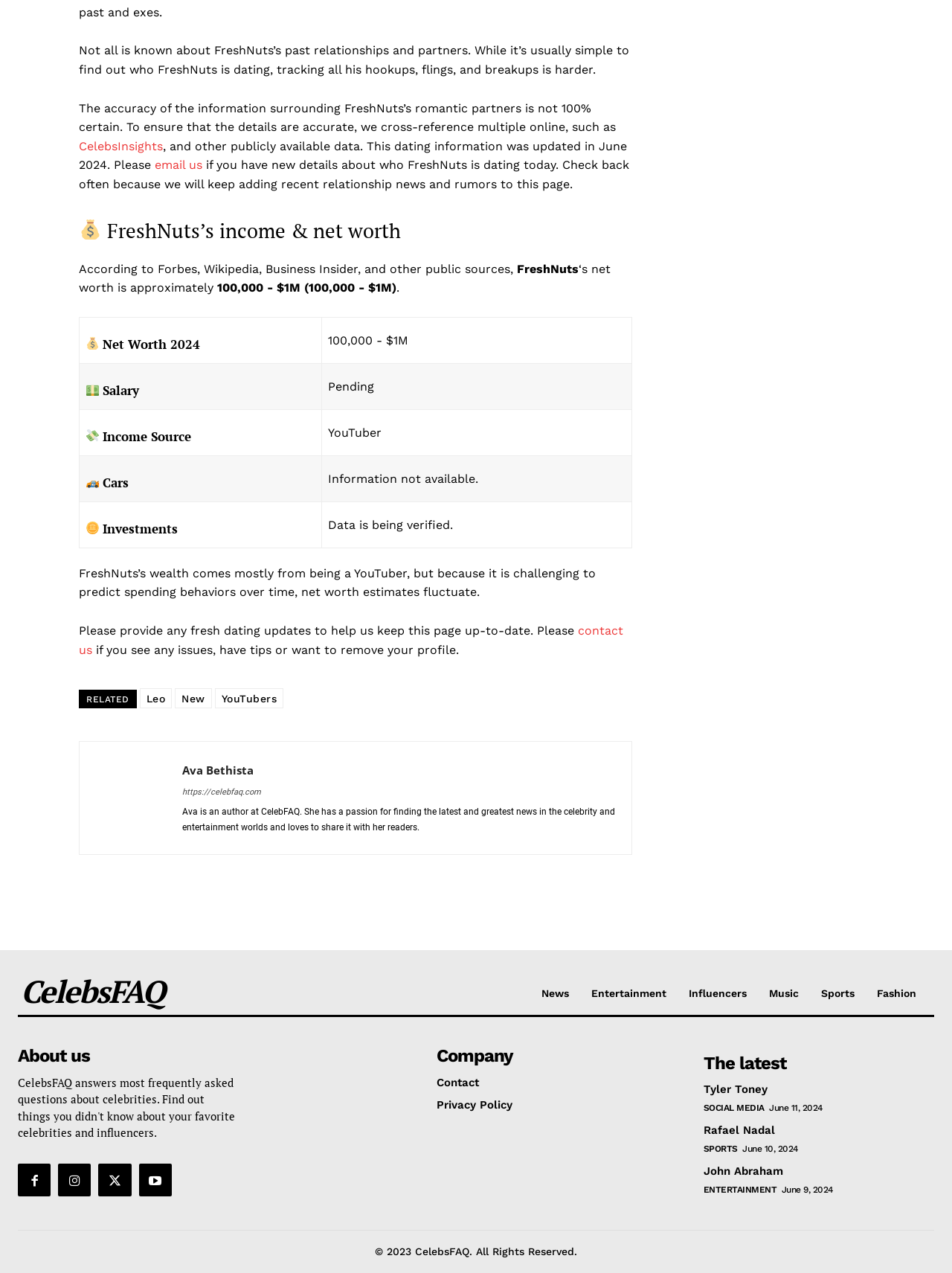Locate the bounding box coordinates of the area you need to click to fulfill this instruction: 'Click on the link to contact us'. The coordinates must be in the form of four float numbers ranging from 0 to 1: [left, top, right, bottom].

[0.083, 0.49, 0.655, 0.516]